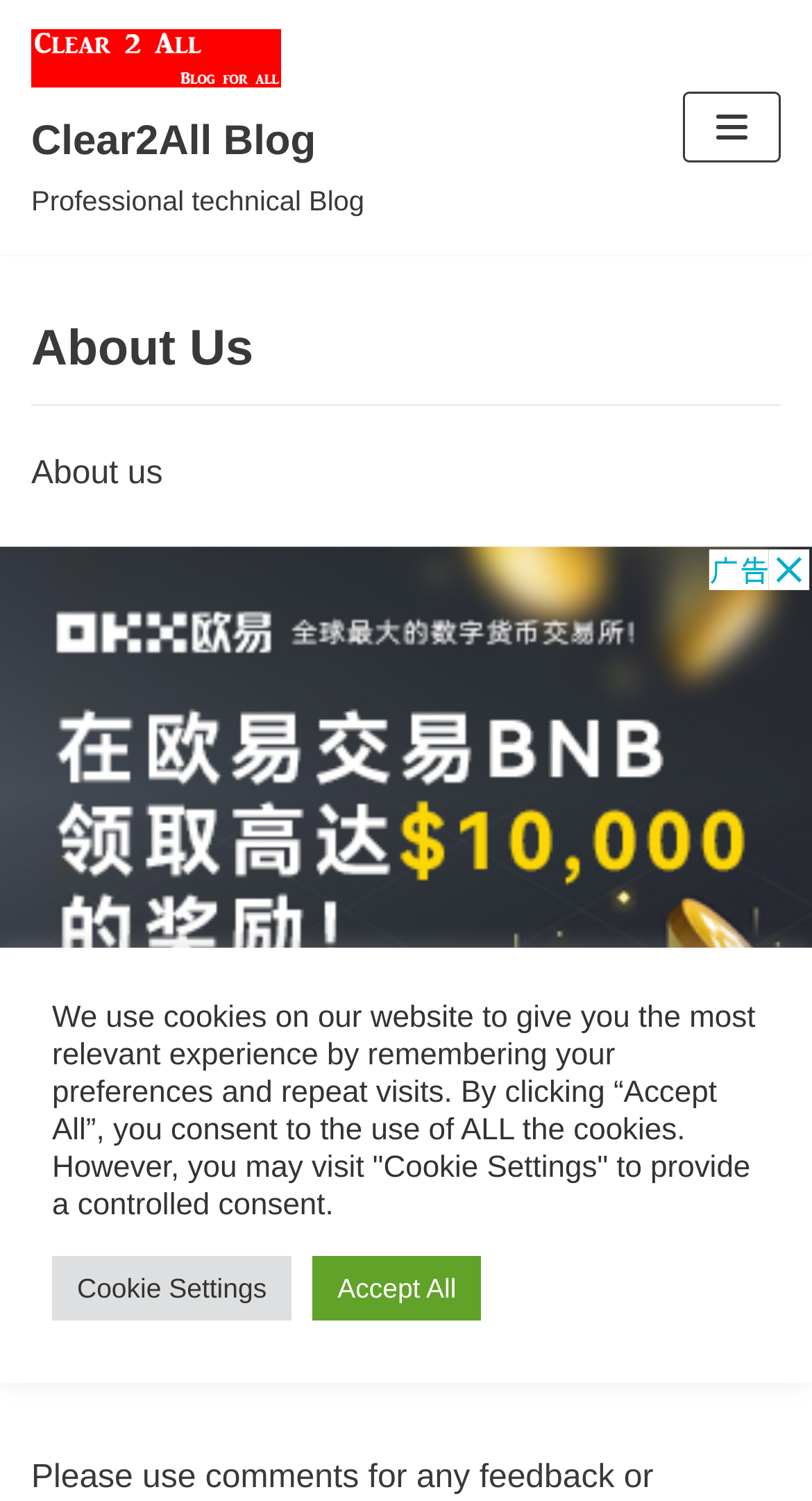Using the element description provided, determine the bounding box coordinates in the format (top-left x, top-left y, bottom-right x, bottom-right y). Ensure that all values are floating point numbers between 0 and 1. Element description: Skip to content

[0.0, 0.044, 0.103, 0.072]